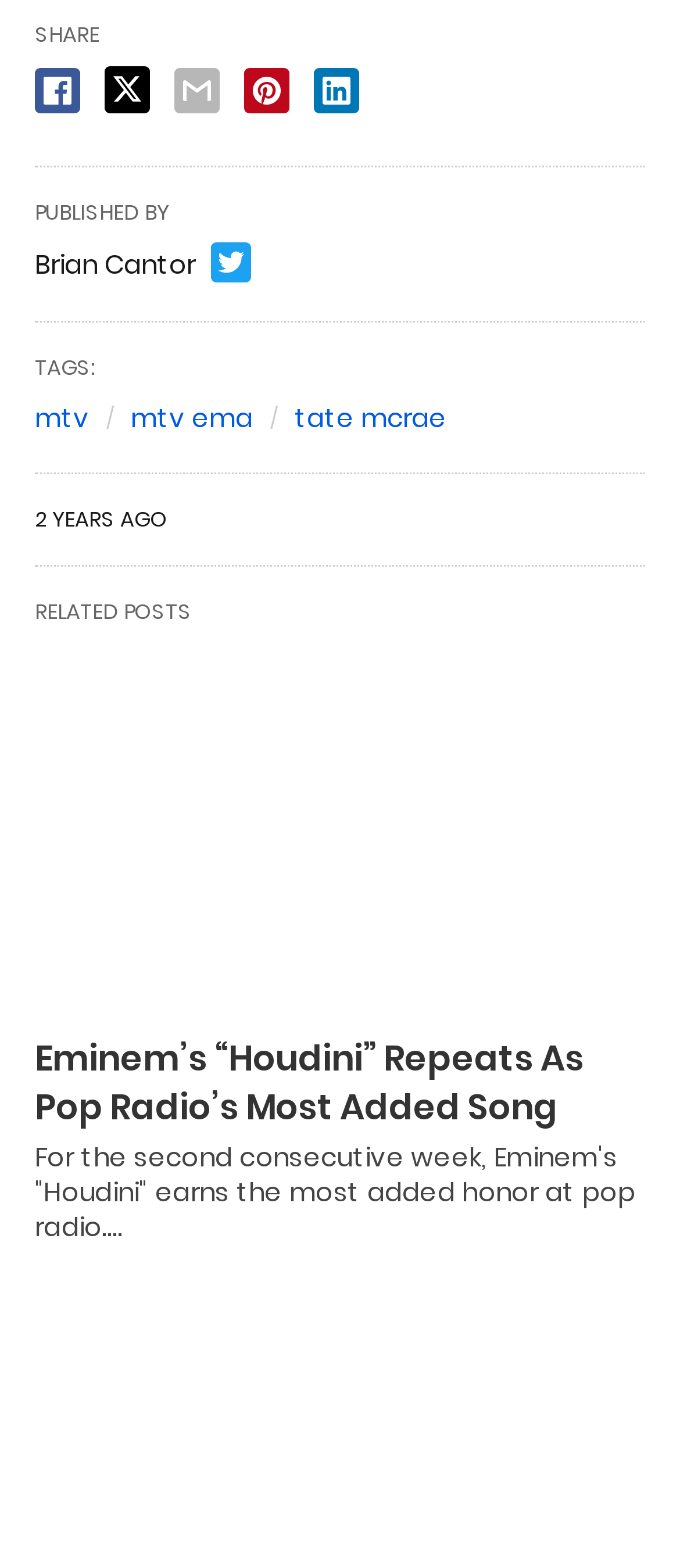Use a single word or phrase to answer this question: 
What is the name of the artist mentioned in the tags?

Tate McRae